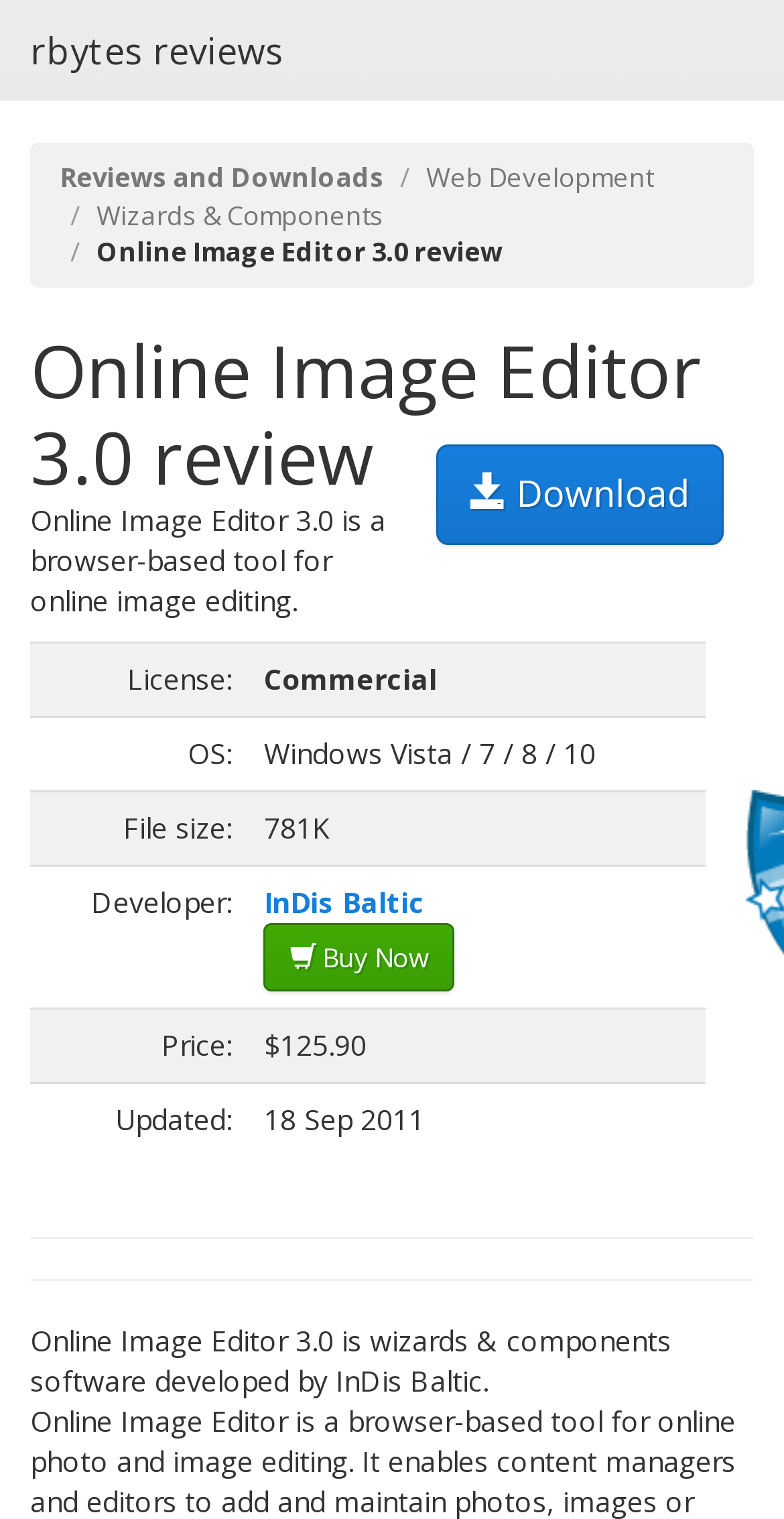Identify the coordinates of the bounding box for the element described below: "Reviews and Downloads". Return the coordinates as four float numbers between 0 and 1: [left, top, right, bottom].

[0.077, 0.105, 0.49, 0.128]